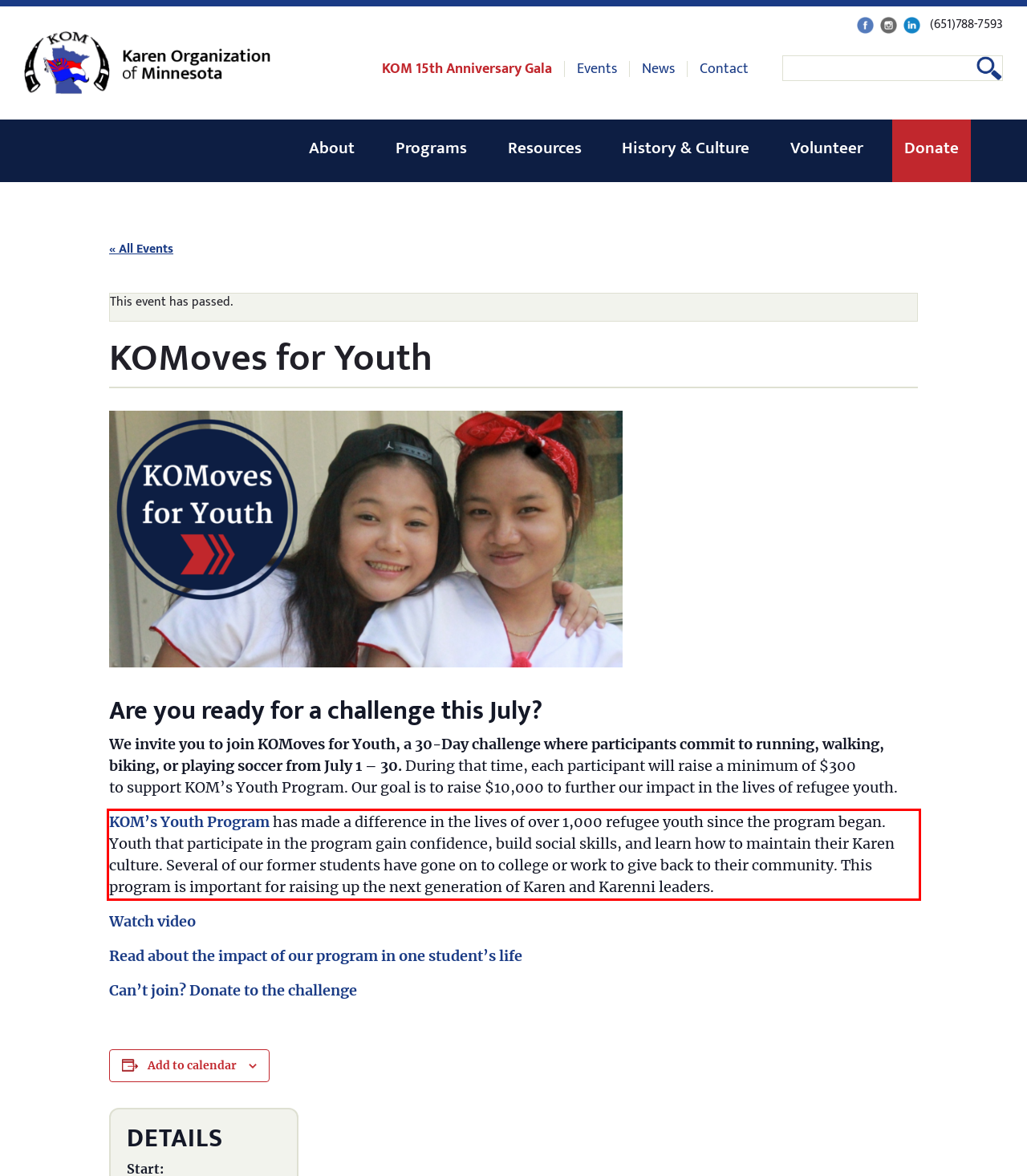Observe the screenshot of the webpage that includes a red rectangle bounding box. Conduct OCR on the content inside this red bounding box and generate the text.

KOM’s Youth Program has made a difference in the lives of over 1,000 refugee youth since the program began. Youth that participate in the program gain confidence, build social skills, and learn how to maintain their Karen culture. Several of our former students have gone on to college or work to give back to their community. This program is important for raising up the next generation of Karen and Karenni leaders.